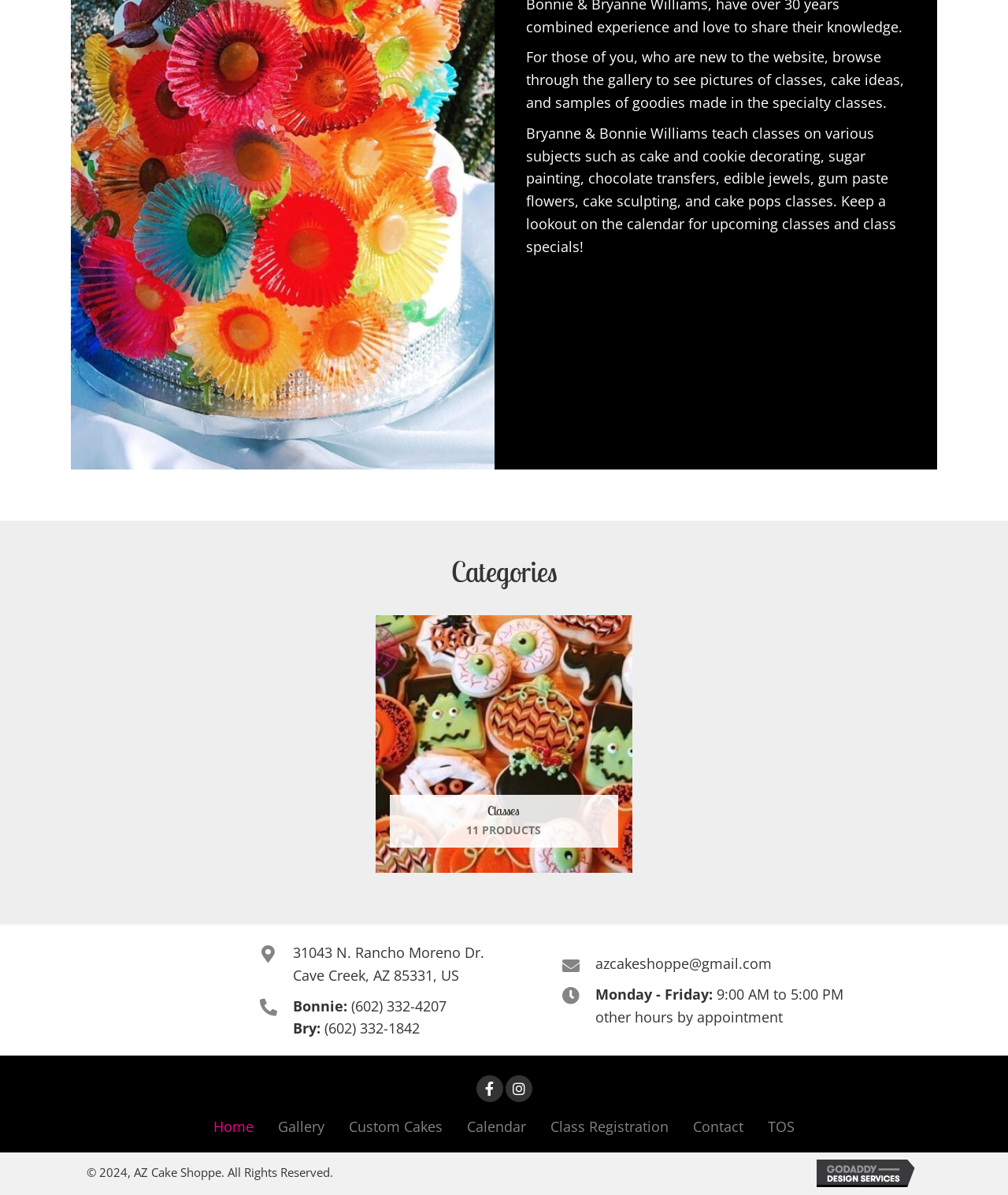Locate the bounding box coordinates of the element I should click to achieve the following instruction: "Call Bonnie".

[0.348, 0.832, 0.443, 0.851]